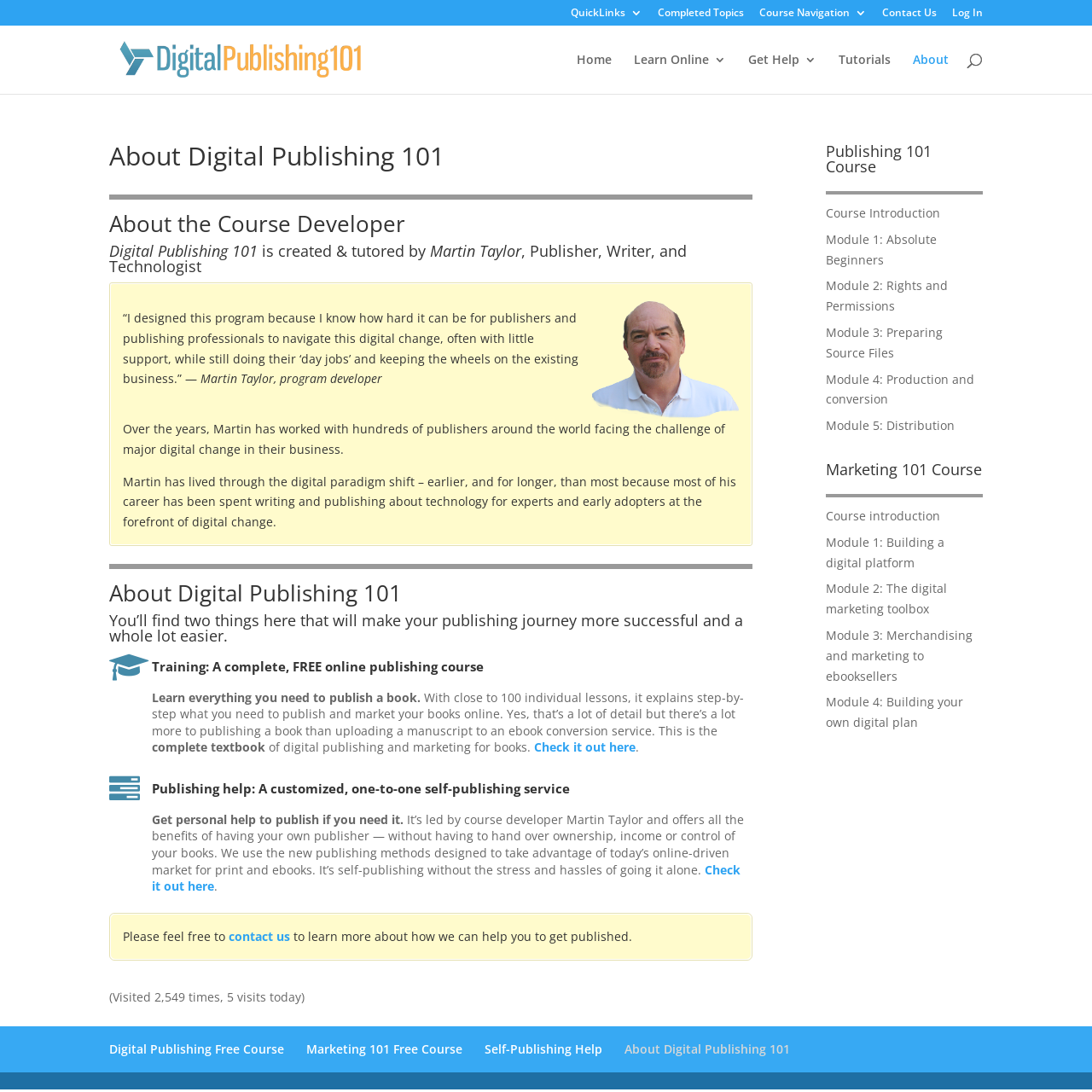Identify the bounding box coordinates of the element that should be clicked to fulfill this task: "Check out the Digital Publishing 101 course". The coordinates should be provided as four float numbers between 0 and 1, i.e., [left, top, right, bottom].

[0.756, 0.188, 0.861, 0.202]